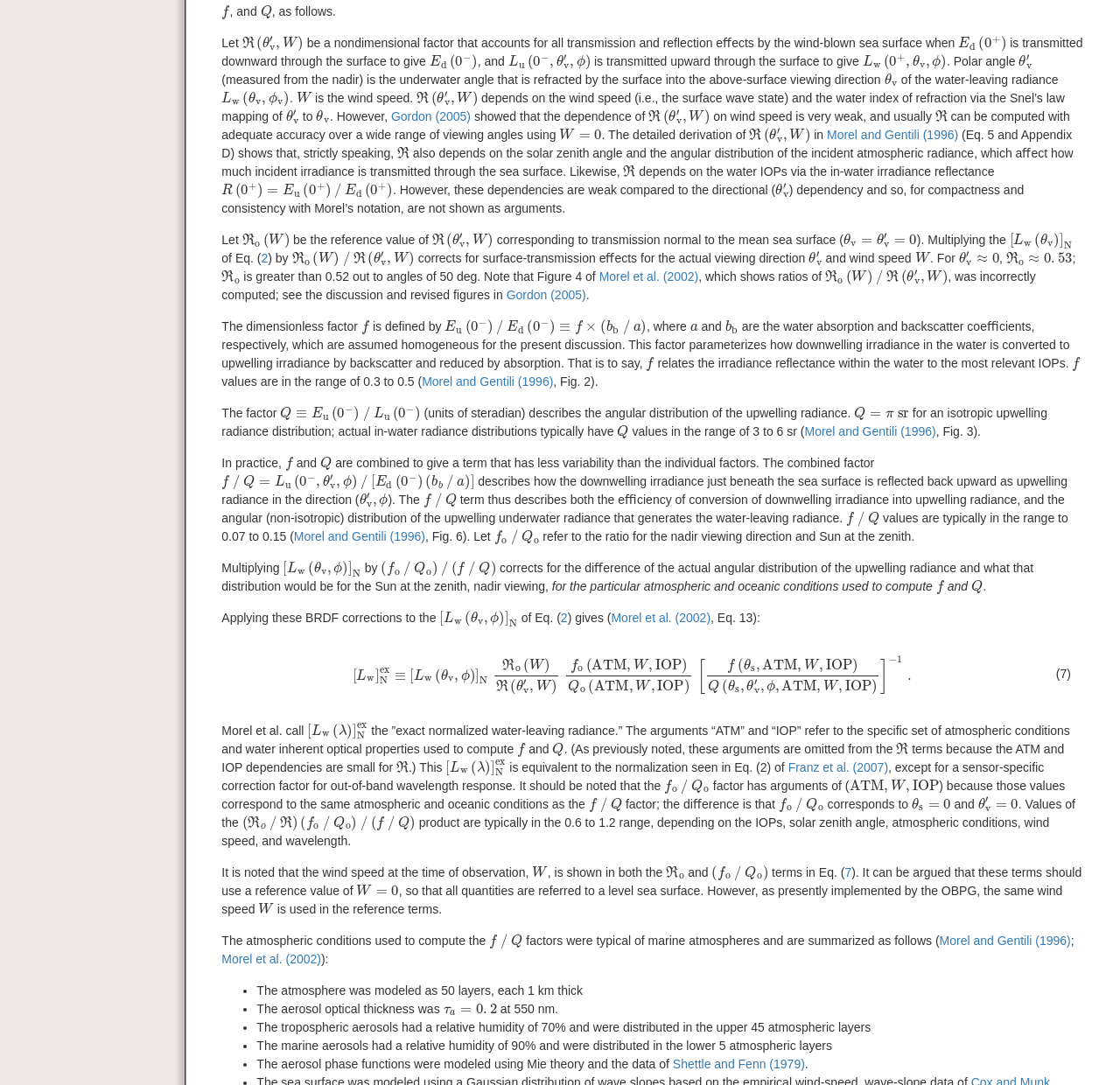What is the symbol for energy? Refer to the image and provide a one-word or short phrase answer.

𝐸